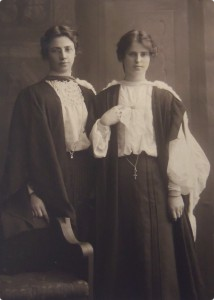How many women are in the image?
From the screenshot, provide a brief answer in one word or phrase.

Two